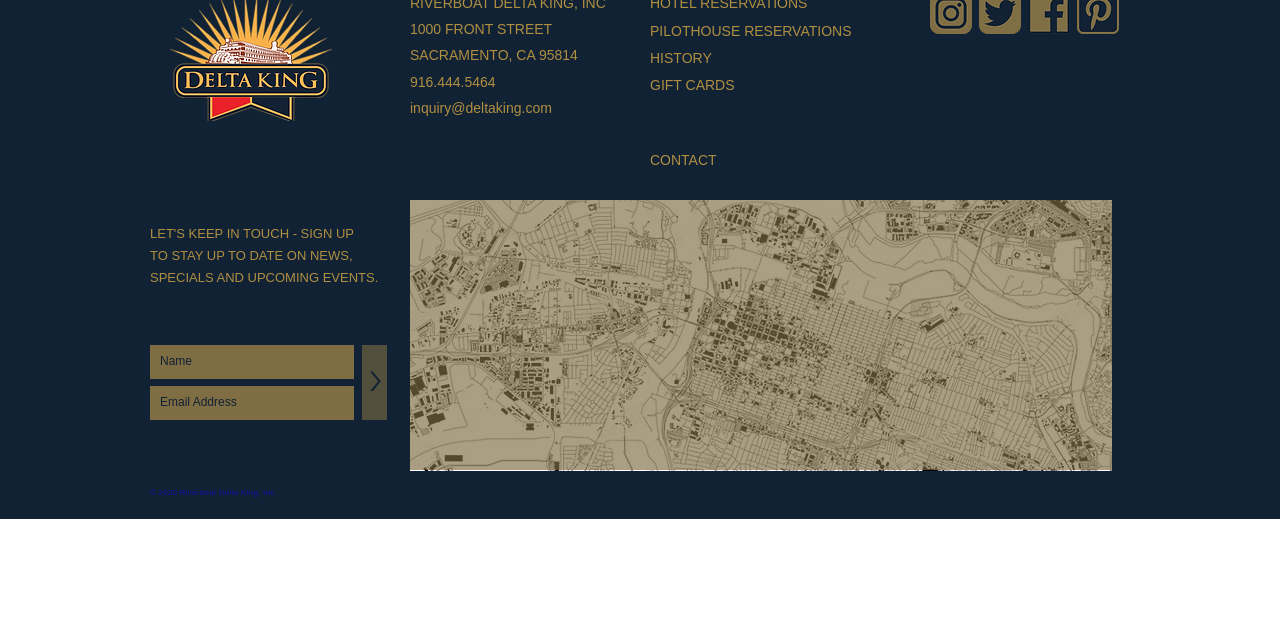Identify the bounding box for the UI element that is described as follows: "aria-label="Name" name="name" placeholder="Name"".

[0.117, 0.54, 0.277, 0.593]